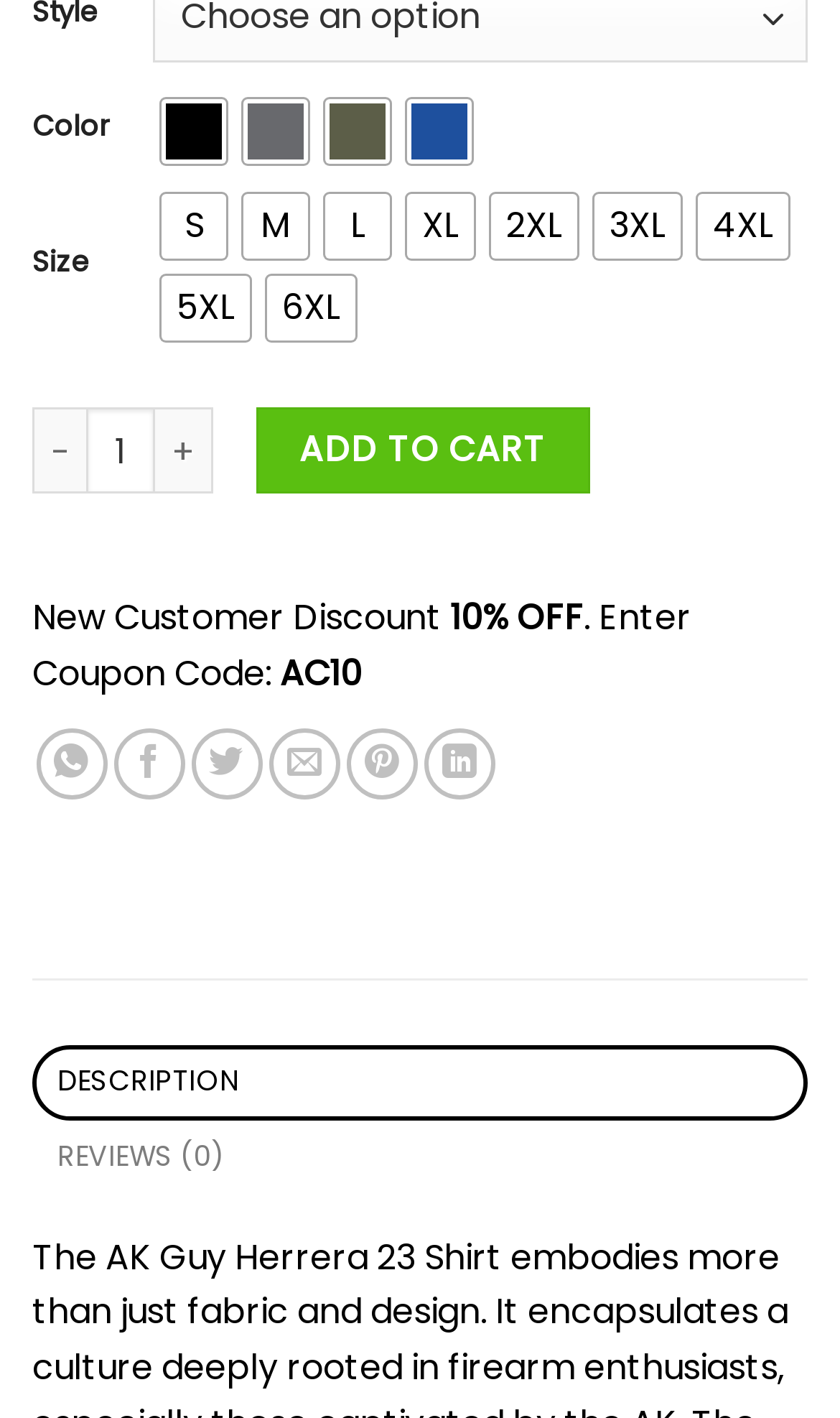Could you highlight the region that needs to be clicked to execute the instruction: "Add to cart"?

[0.305, 0.287, 0.702, 0.349]